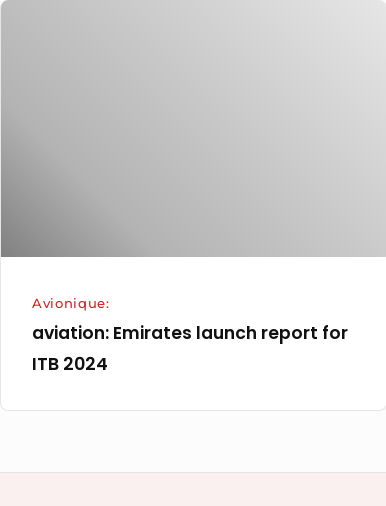Review the image closely and give a comprehensive answer to the question: What is the design style of the image?

The overall design of the image is described as clean and modern, likely intended to attract readers interested in aviation and industry news, with a focus on emphasizing the importance of the report within the aviation segment.